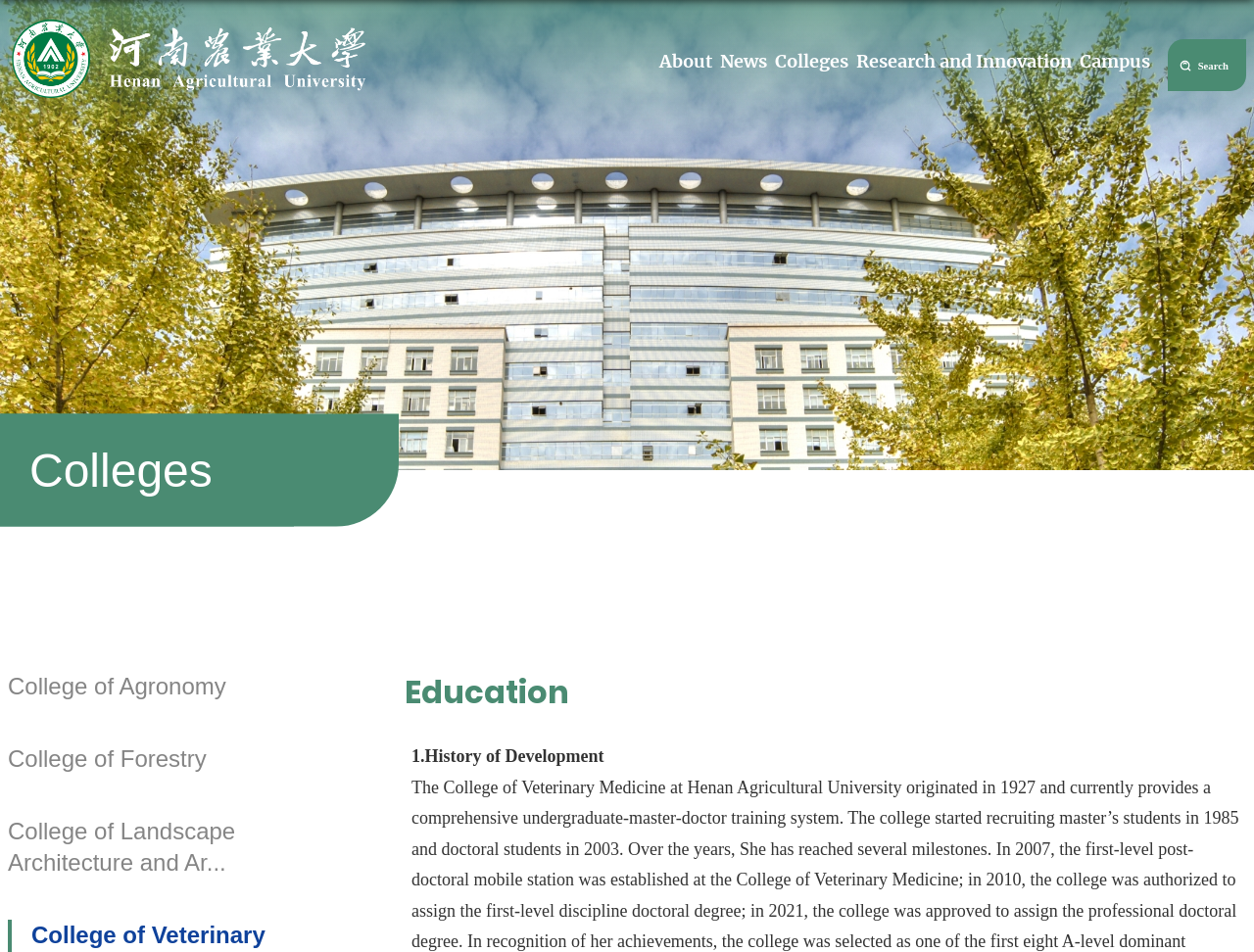Generate a thorough caption detailing the webpage content.

The webpage is about Education, specifically related to a university. At the top right corner, there is a close button labeled "关闭". Below it, there is a link to return to the English homepage of Henan Agricultural University. This link is accompanied by a small image.

On the top navigation bar, there are five links: "About", "News", "Colleges", "Research and Innovation", and "Campus". These links are positioned horizontally, with "About" on the left and "Campus" on the right.

Further down, there is a heading titled "Colleges" that spans about one-third of the page width. Below this heading, there are three links to specific colleges: "College of Agronomy", "College of Forestry", and "College of Landscape Architecture and Arts". These links are stacked vertically.

To the right of these college links, there is a static text block titled "1. History of Development". There are two images on the page, one at the top right corner and another at the bottom right corner, but their contents are not specified.